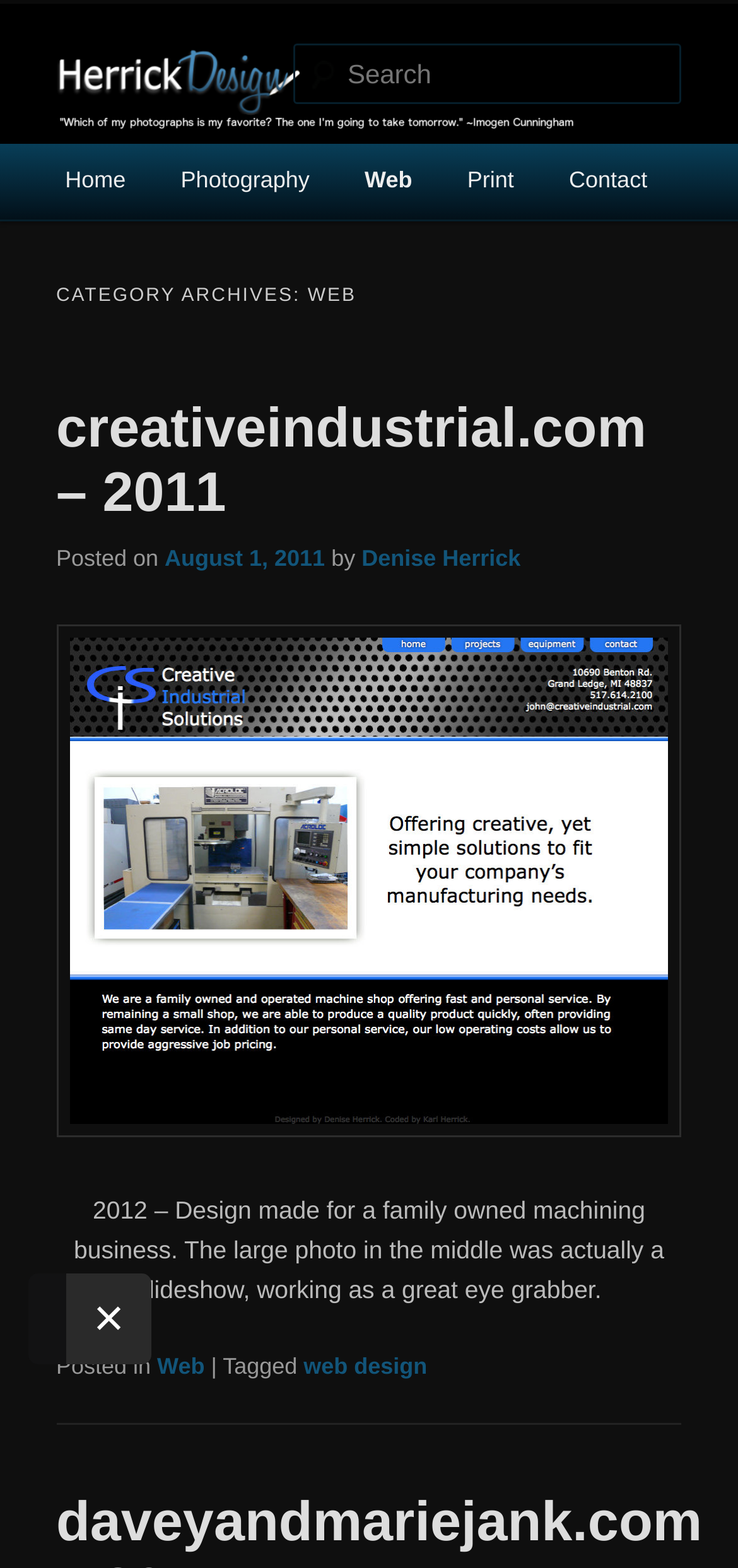Please determine the bounding box coordinates, formatted as (top-left x, top-left y, bottom-right x, bottom-right y), with all values as floating point numbers between 0 and 1. Identify the bounding box of the region described as: Herrick Design

[0.076, 0.09, 0.51, 0.123]